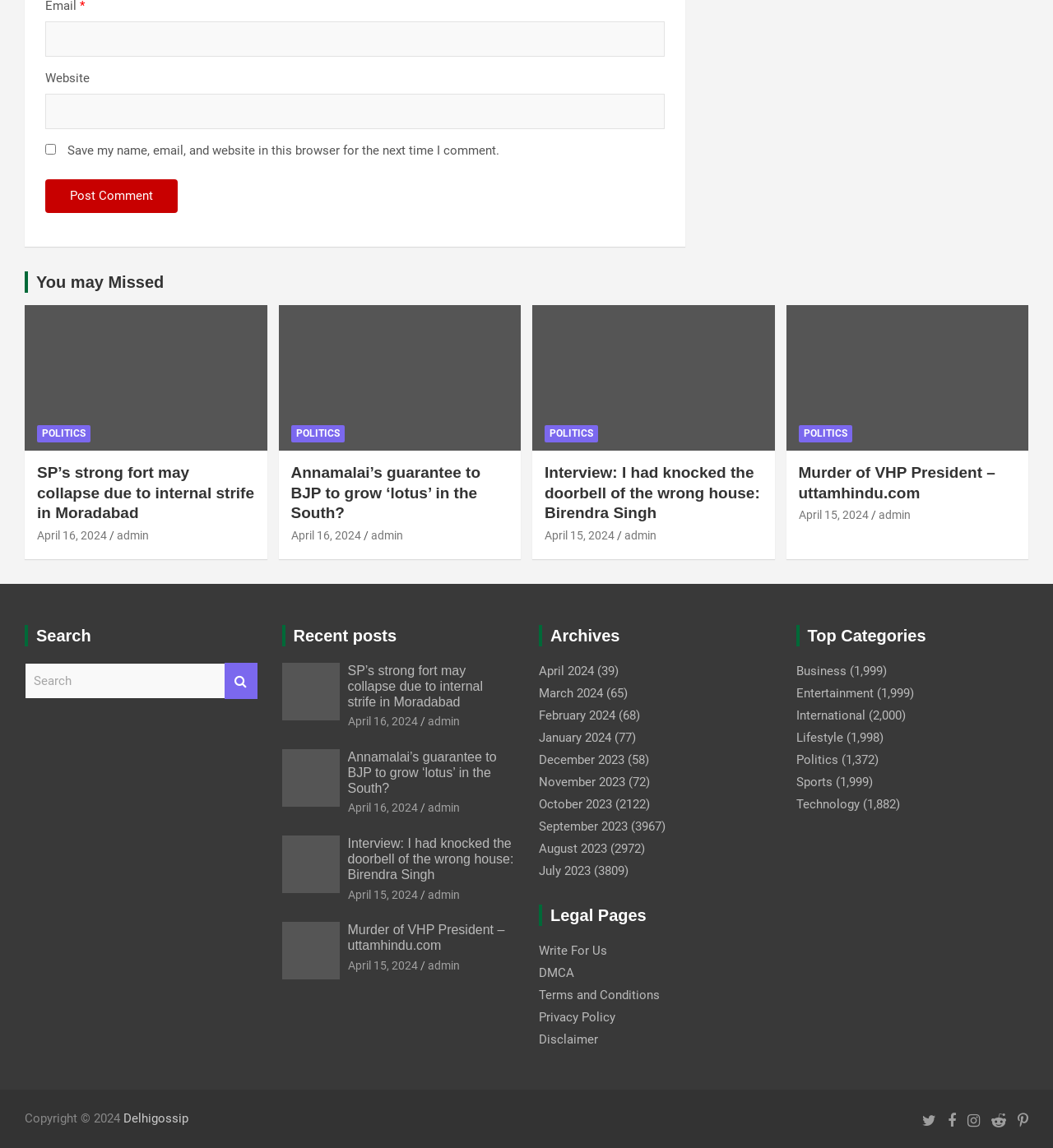Locate the bounding box of the UI element with the following description: "Search".

[0.213, 0.577, 0.244, 0.609]